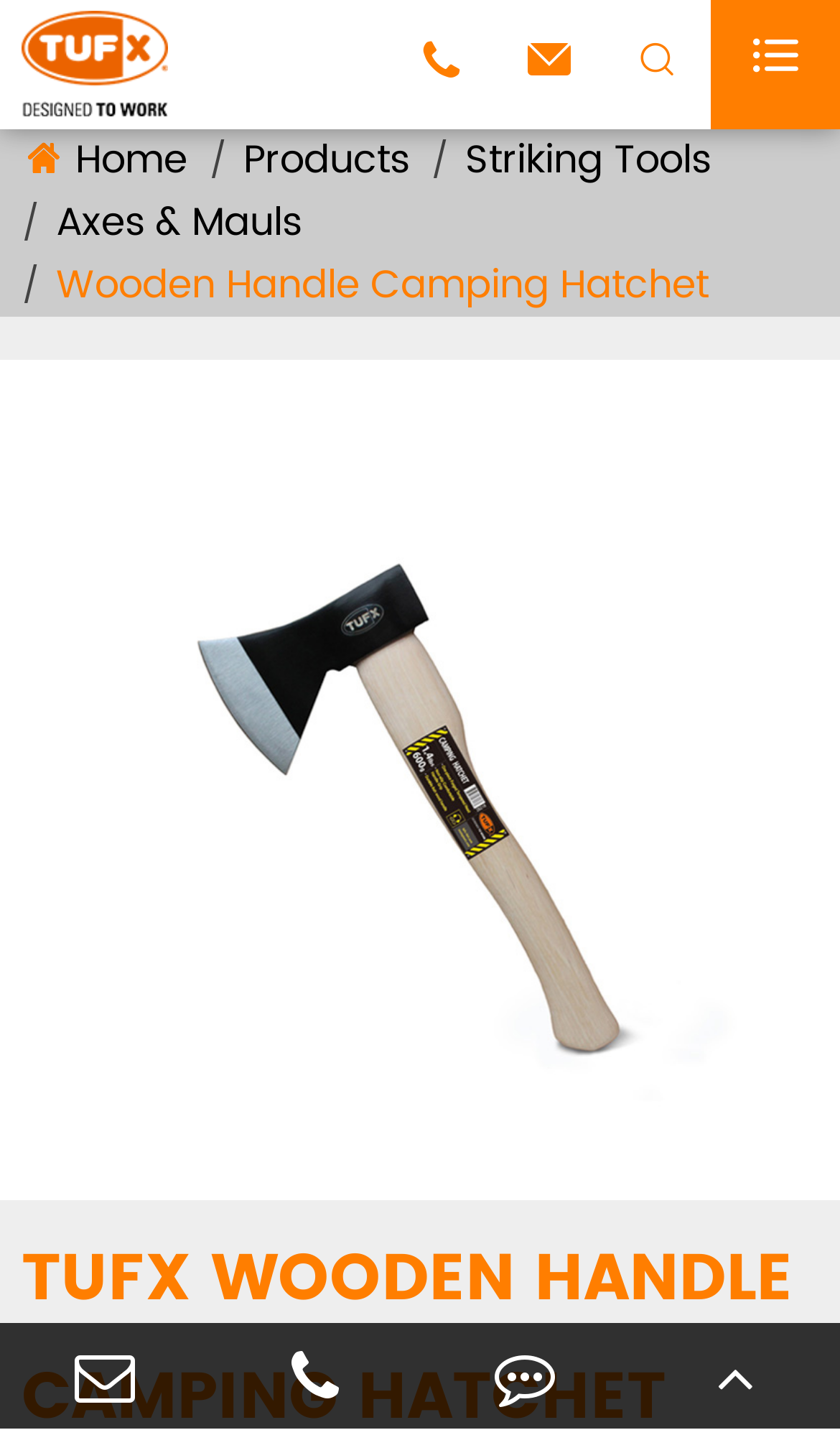Please mark the clickable region by giving the bounding box coordinates needed to complete this instruction: "view wooden handle camping hatchet details".

[0.067, 0.178, 0.844, 0.221]